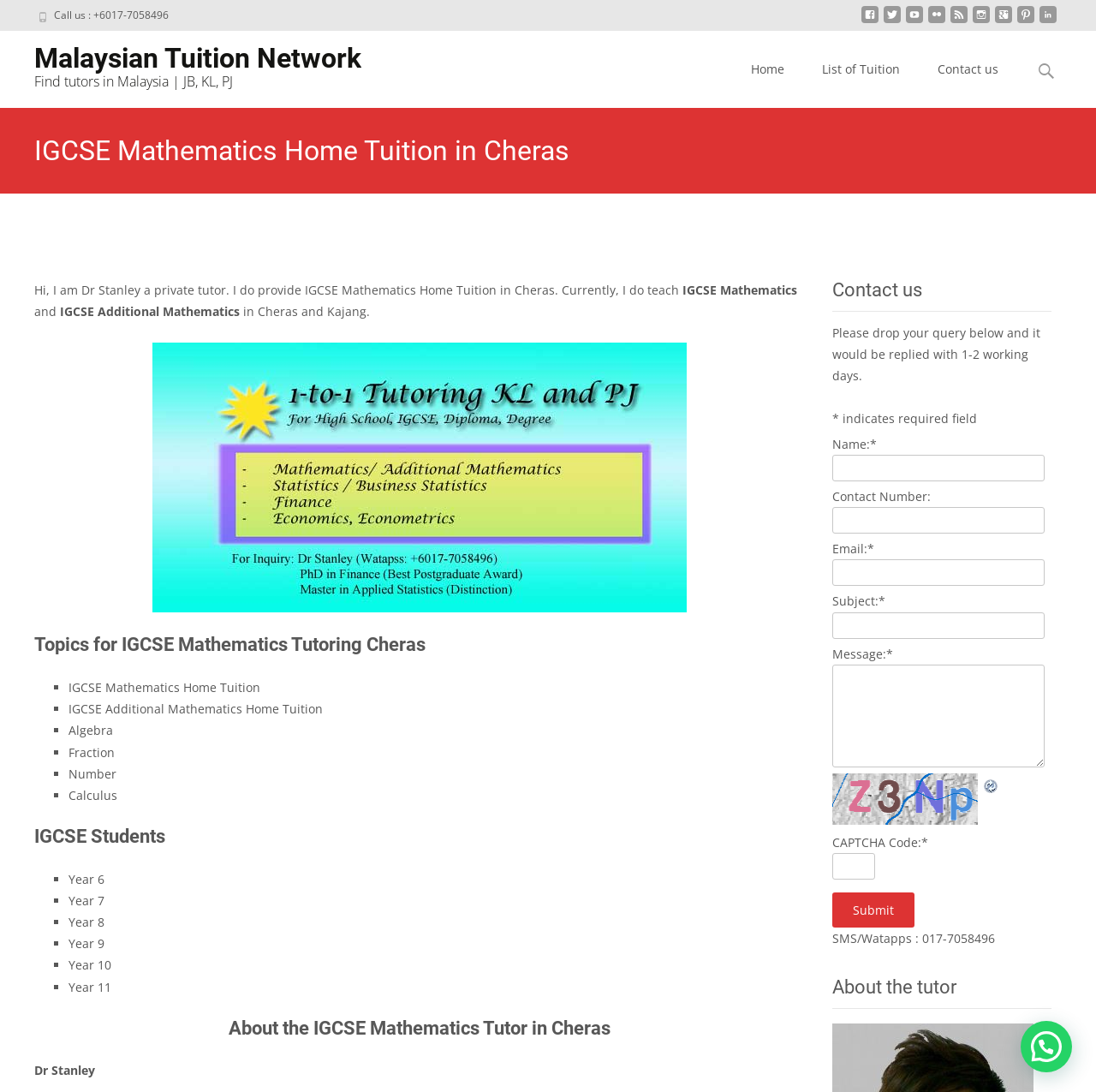Provide your answer in one word or a succinct phrase for the question: 
What is the purpose of the 'Search for:' box?

To search for tutors